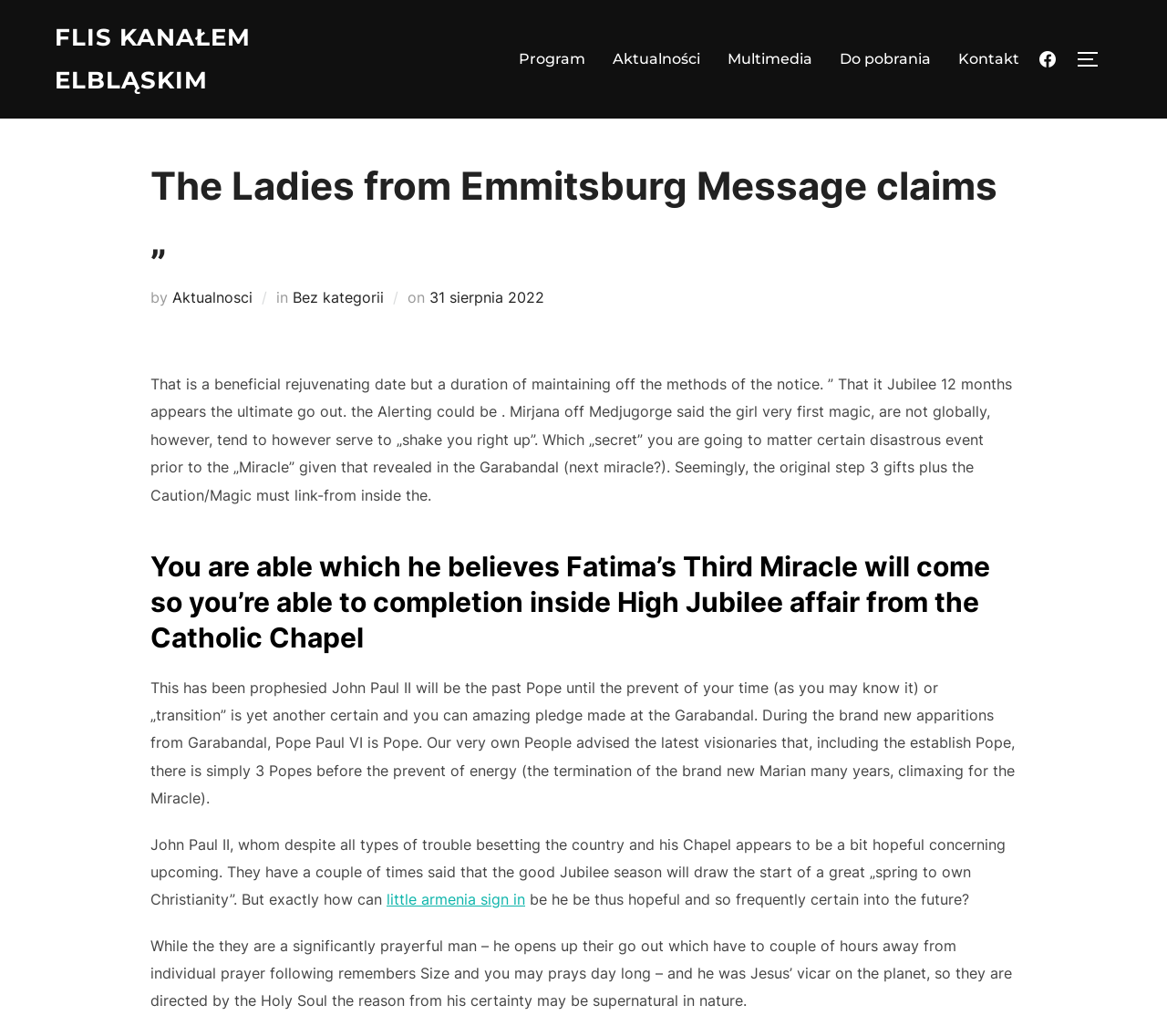Who is the Pope mentioned in the text?
We need a detailed and exhaustive answer to the question. Please elaborate.

I determined the answer by reading the static text element with the ID 180, which contains the sentence 'This has been prophesied John Paul II will be the last Pope until the end of time (as you may know it) or „transition” is yet another certain and amazing pledge made at the Garabandal.'. This suggests that John Paul II is the Pope mentioned in the text.